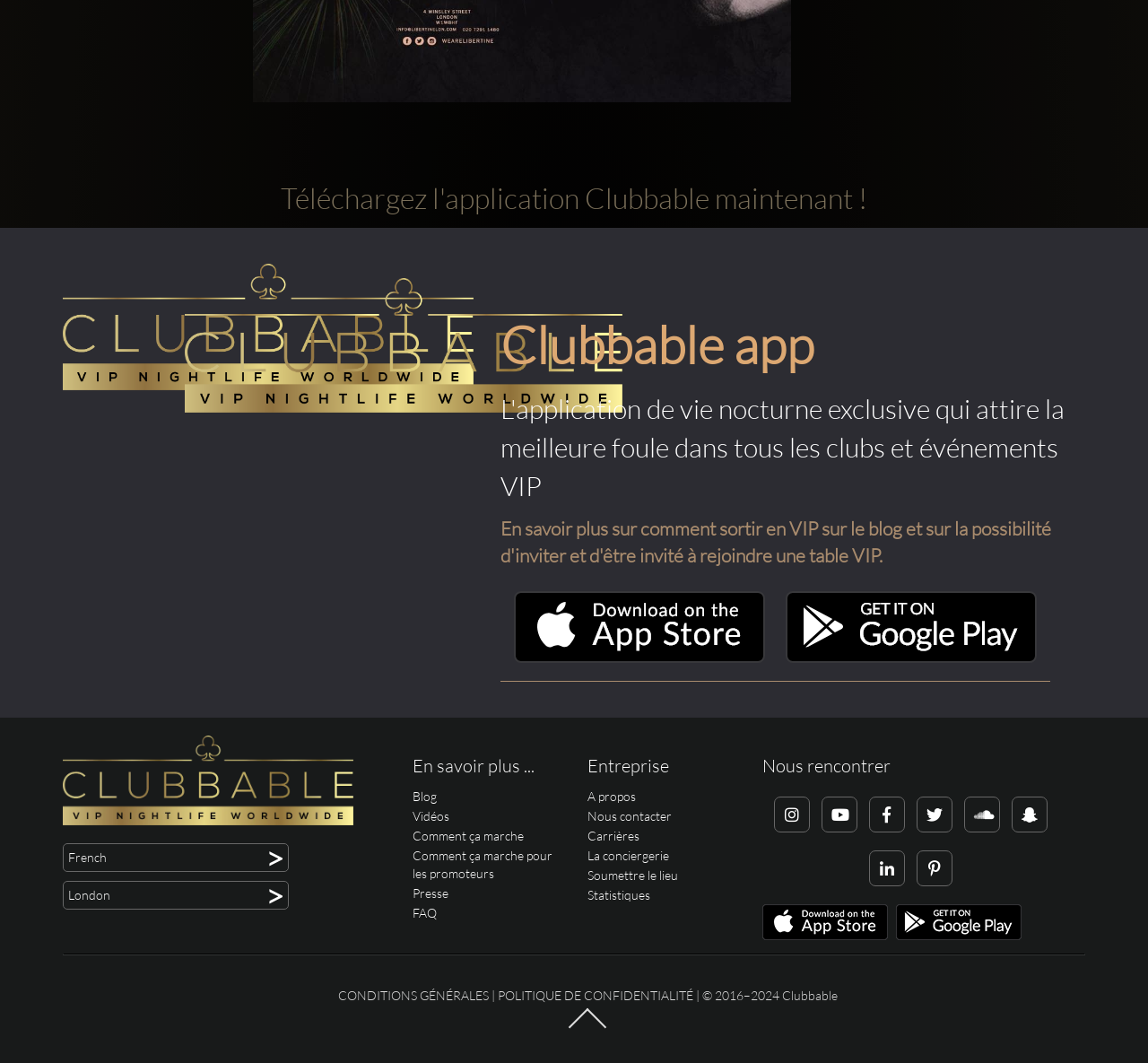Determine the bounding box coordinates for the element that should be clicked to follow this instruction: "Get the Clubbable nightlife app for iPhone". The coordinates should be given as four float numbers between 0 and 1, in the format [left, top, right, bottom].

[0.447, 0.611, 0.666, 0.626]